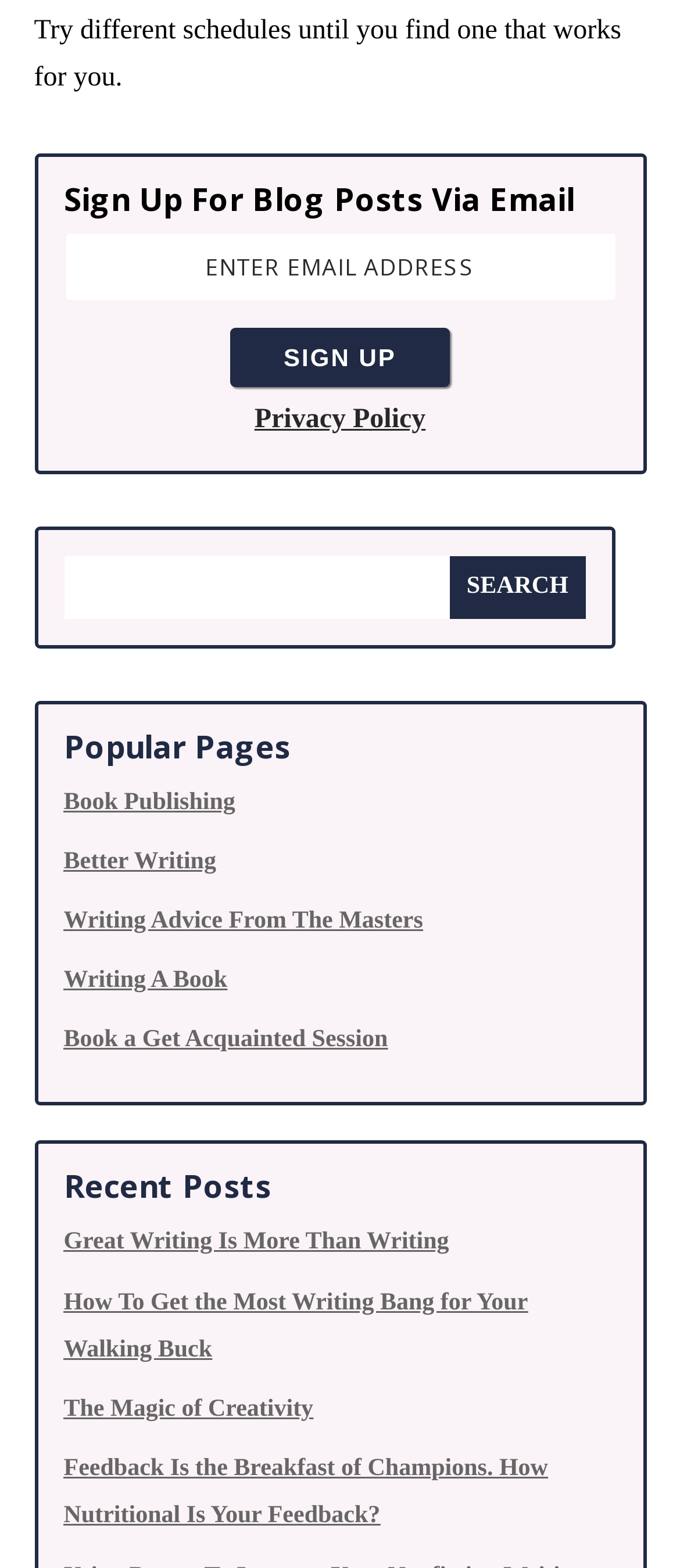What is the text on the 'Sign Up' button?
Please answer using one word or phrase, based on the screenshot.

SIGN UP